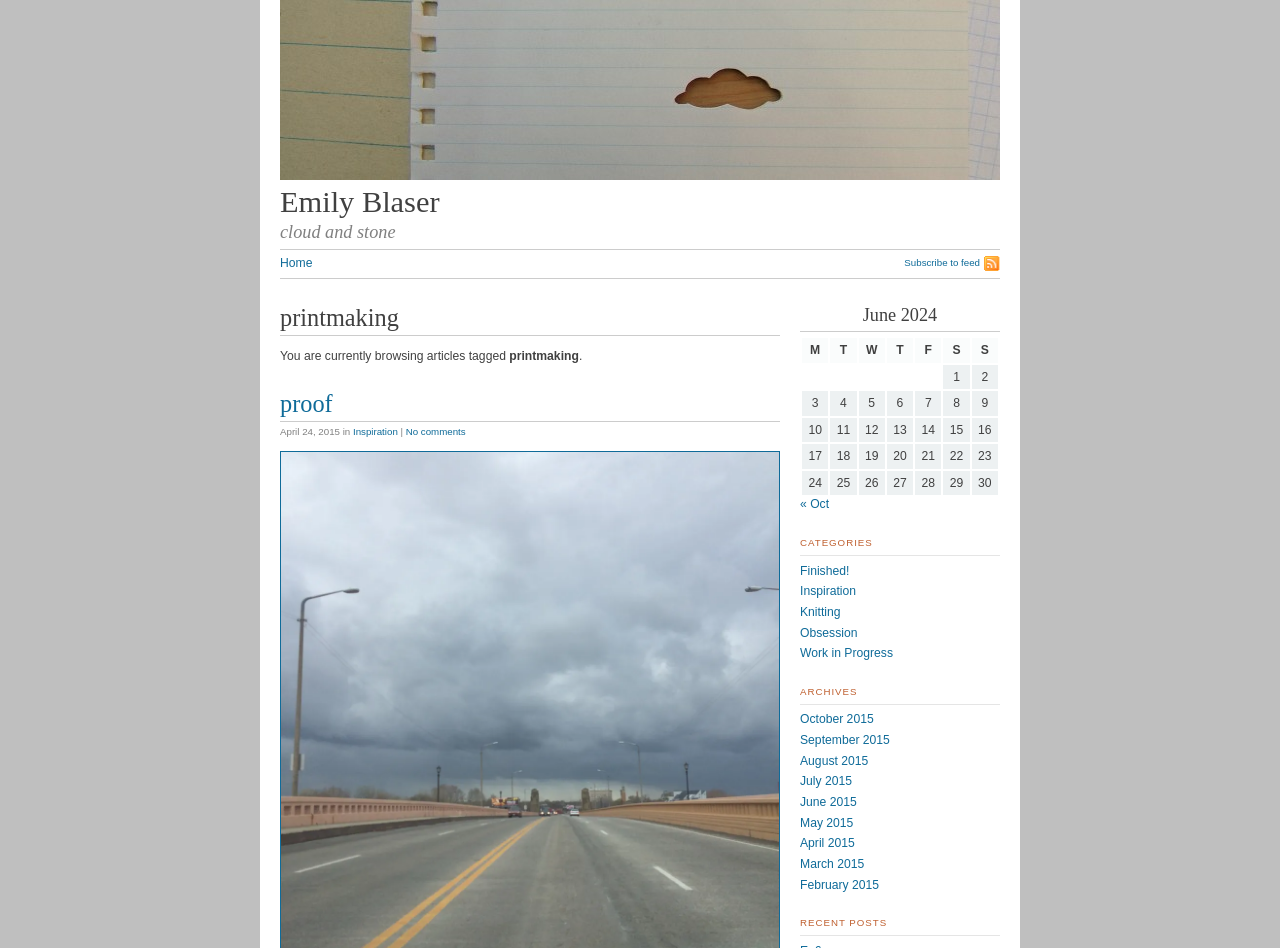Kindly respond to the following question with a single word or a brief phrase: 
What are the navigation options for the calendar?

Previous and next months